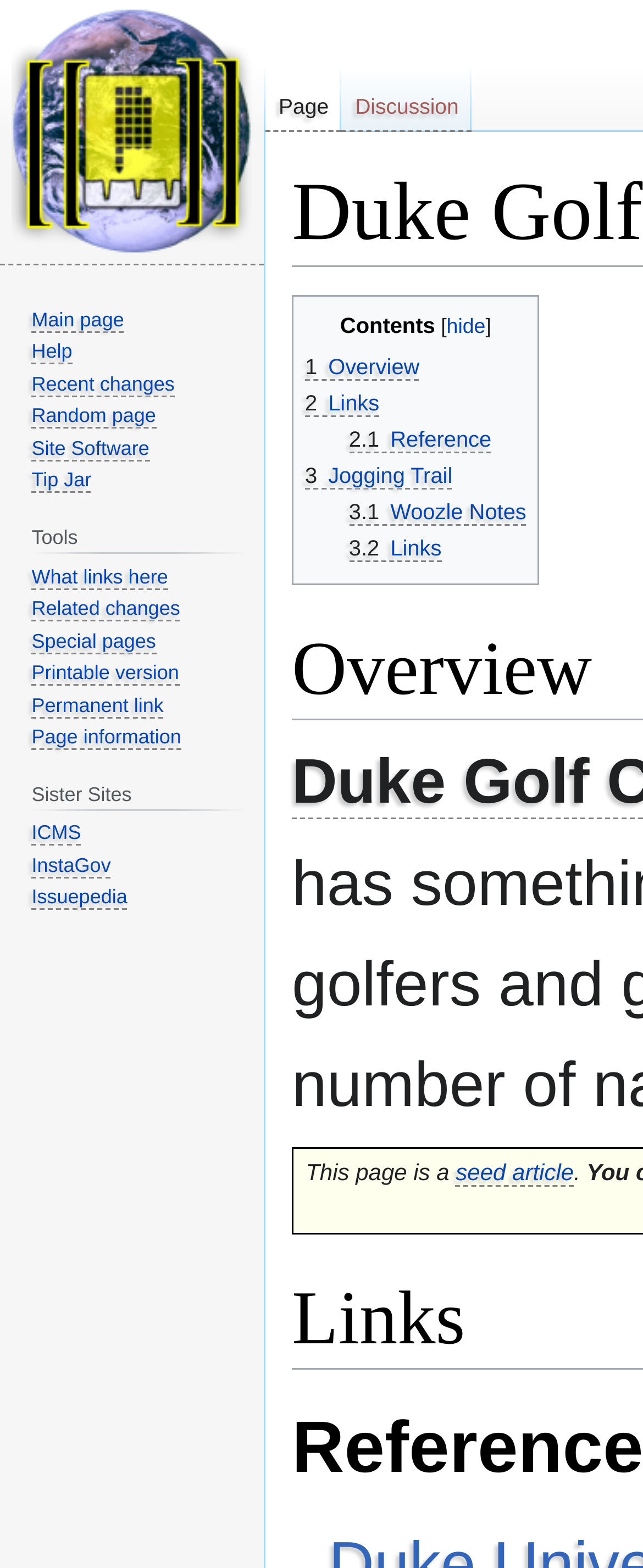Identify the bounding box coordinates for the UI element described as follows: "Help". Ensure the coordinates are four float numbers between 0 and 1, formatted as [left, top, right, bottom].

[0.049, 0.217, 0.112, 0.233]